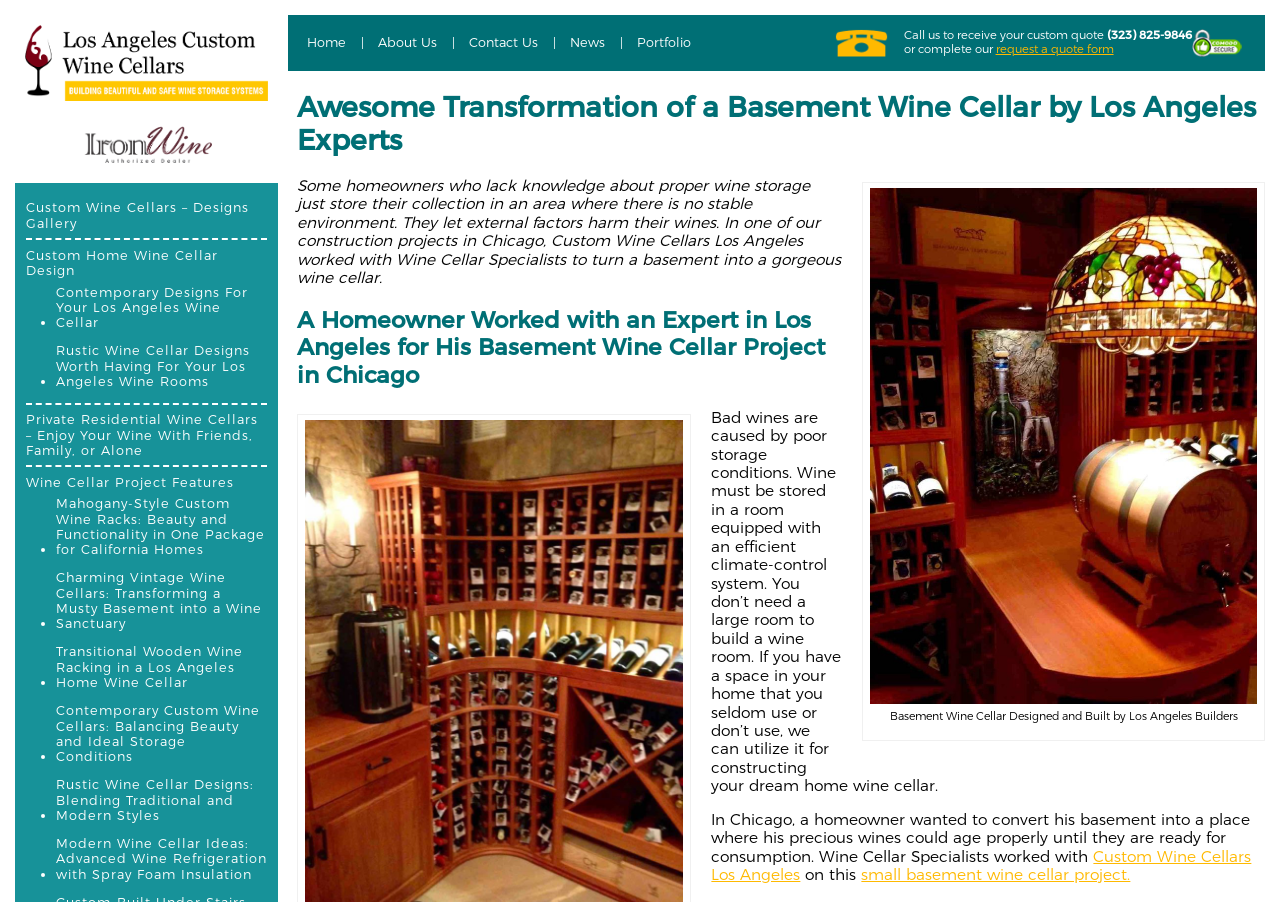Determine the bounding box coordinates of the element that should be clicked to execute the following command: "Call the phone number".

[0.865, 0.031, 0.931, 0.047]